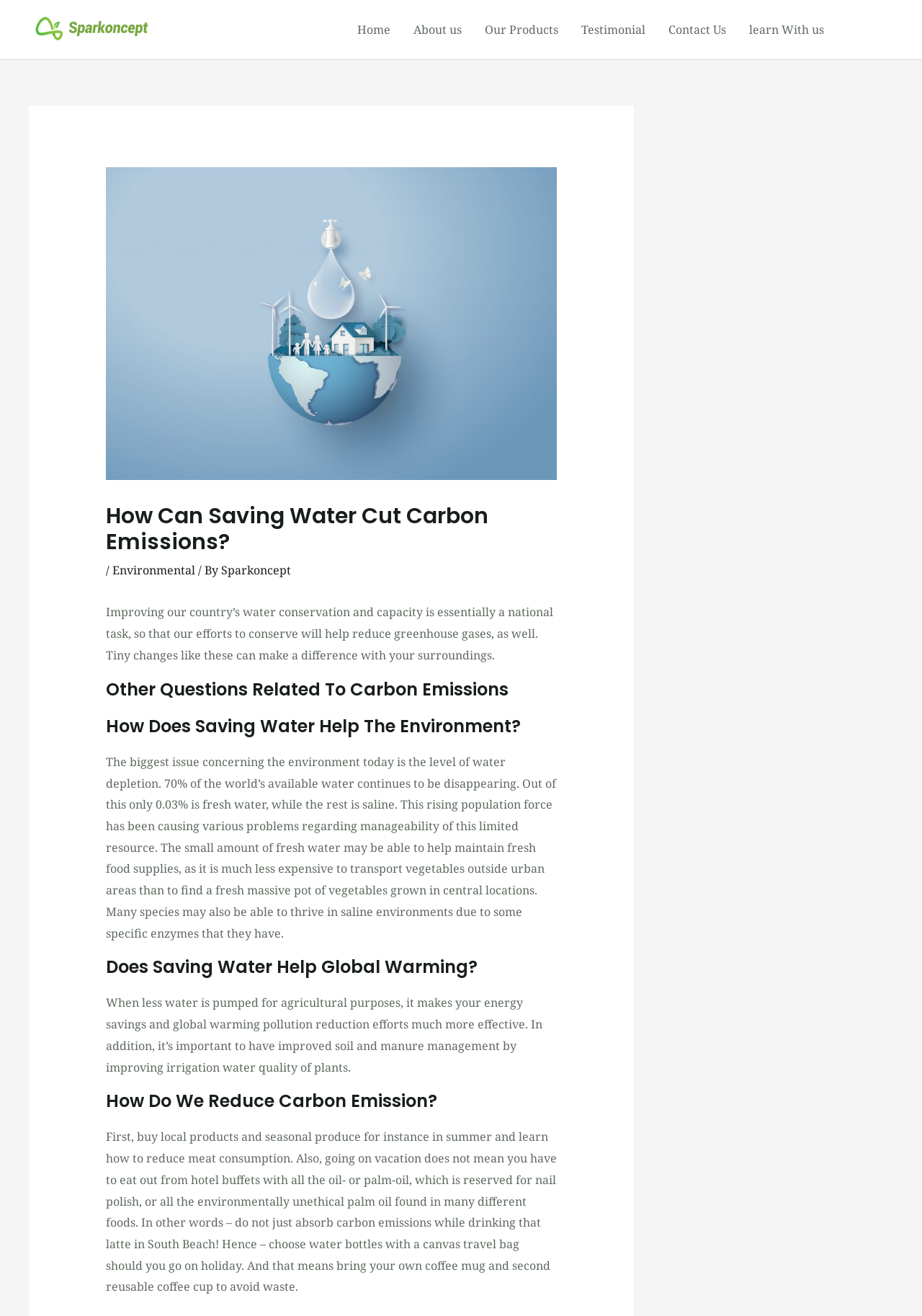Bounding box coordinates should be in the format (top-left x, top-left y, bottom-right x, bottom-right y) and all values should be floating point numbers between 0 and 1. Determine the bounding box coordinate for the UI element described as: About us

[0.436, 0.0, 0.513, 0.072]